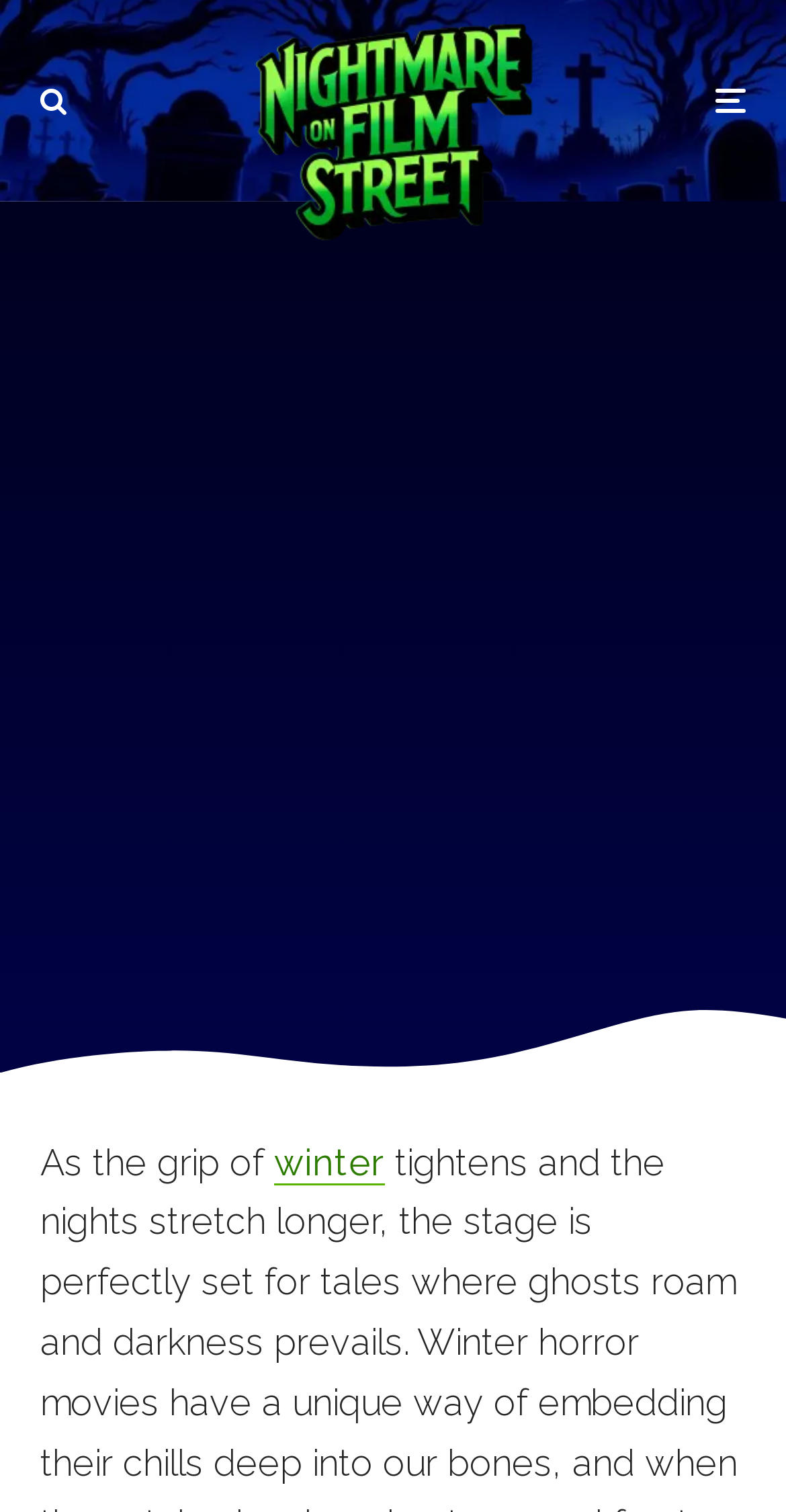What is the category of the article?
Please analyze the image and answer the question with as much detail as possible.

I inferred this answer by looking at the link element with the text 'Horror Movie Lists' which suggests that the article is categorized under Horror Movie Lists.